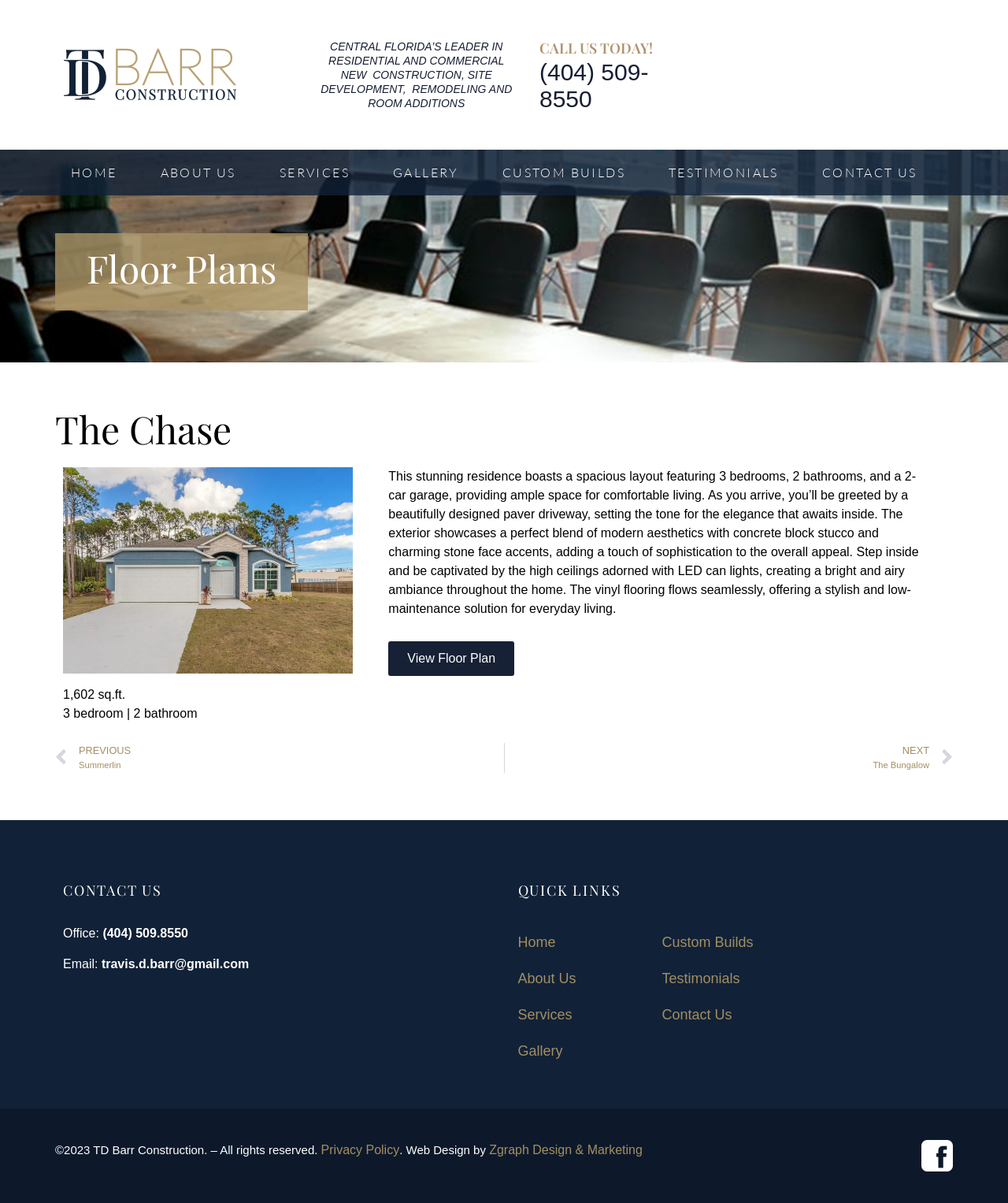What is the contact phone number?
Give a single word or phrase as your answer by examining the image.

(404) 509-8550